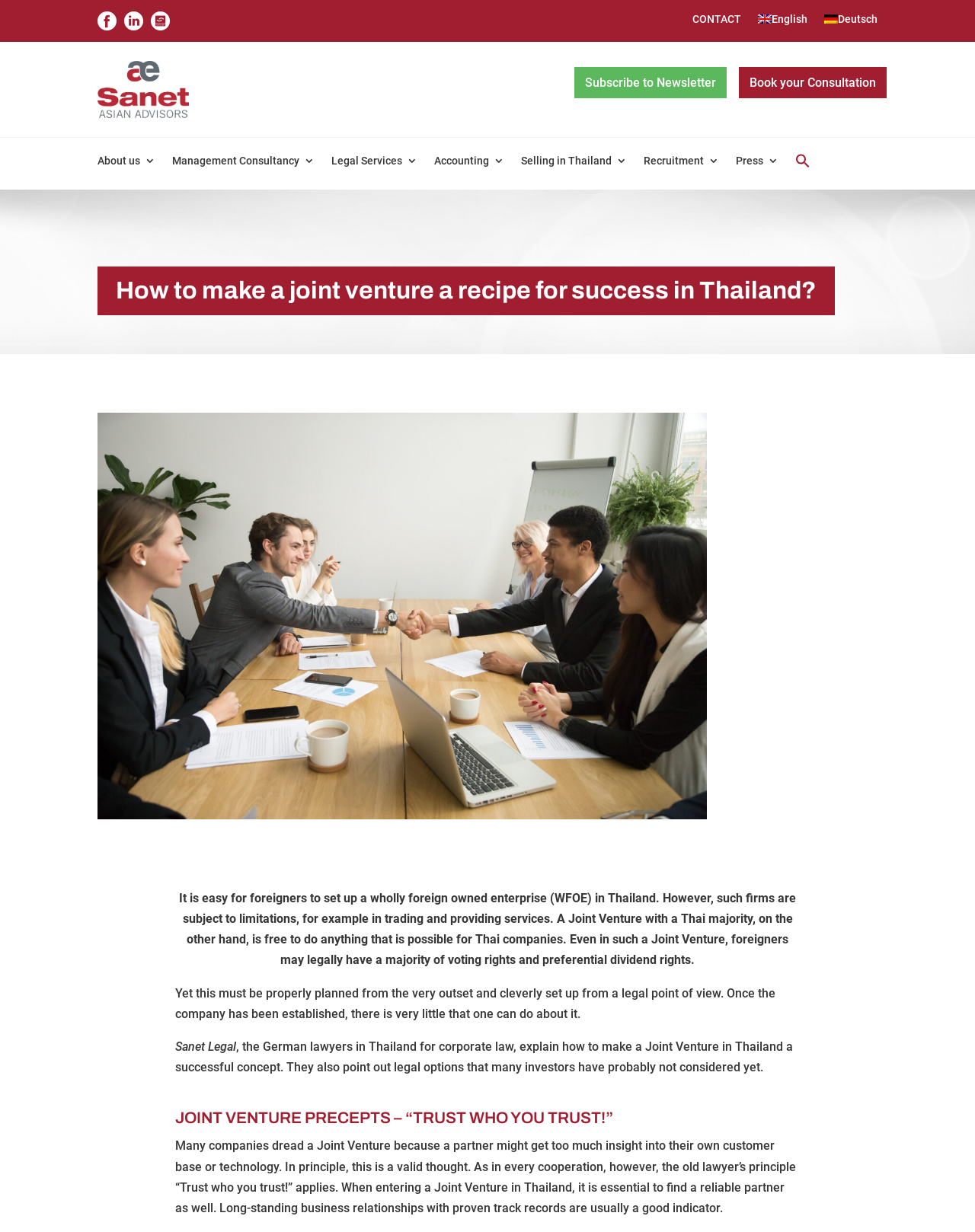Locate the UI element described as follows: "Recruitment". Return the bounding box coordinates as four float numbers between 0 and 1 in the order [left, top, right, bottom].

[0.66, 0.126, 0.738, 0.145]